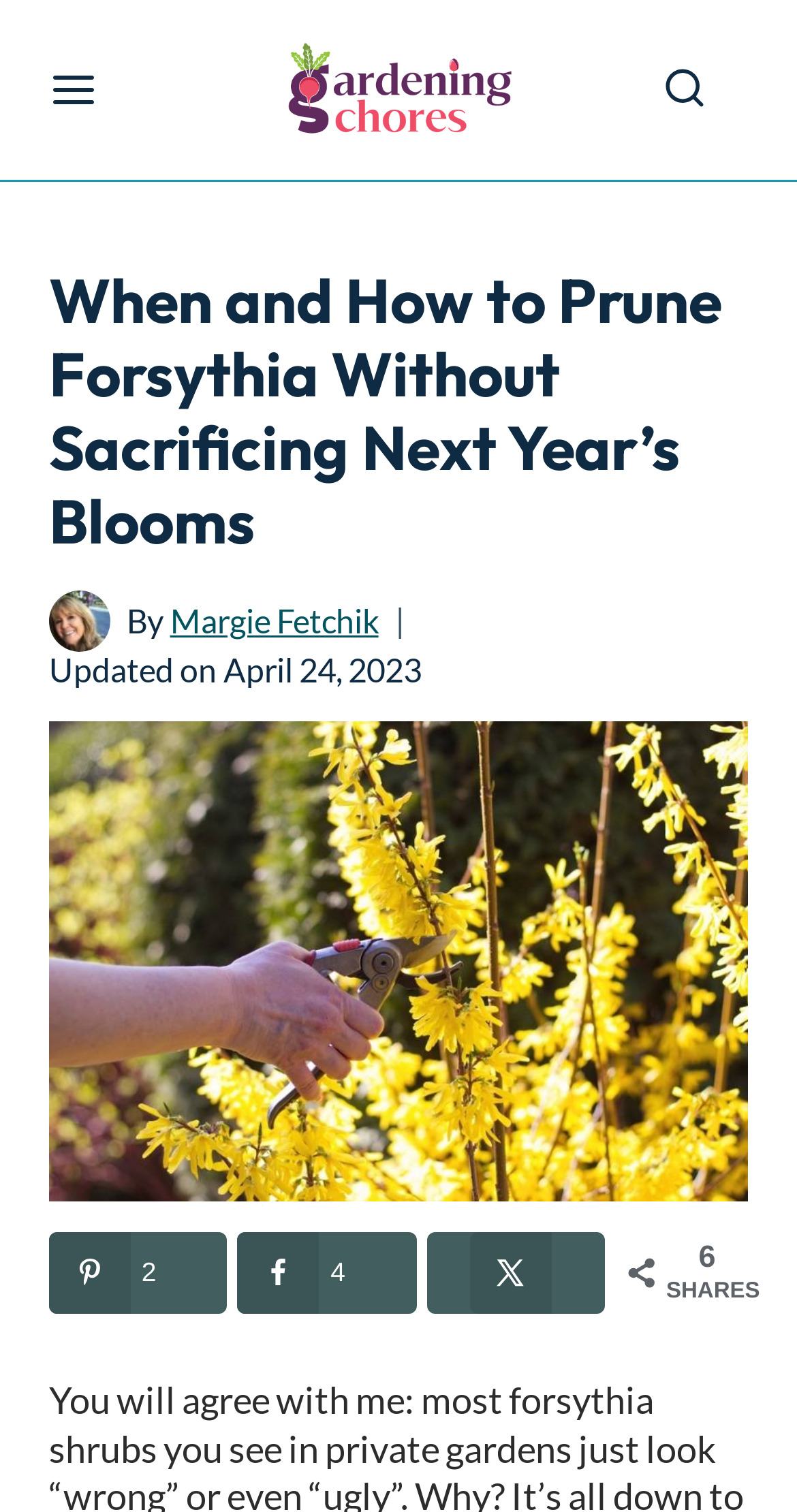Identify the main heading of the webpage and provide its text content.

When and How to Prune Forsythia Without Sacrificing Next Year’s Blooms